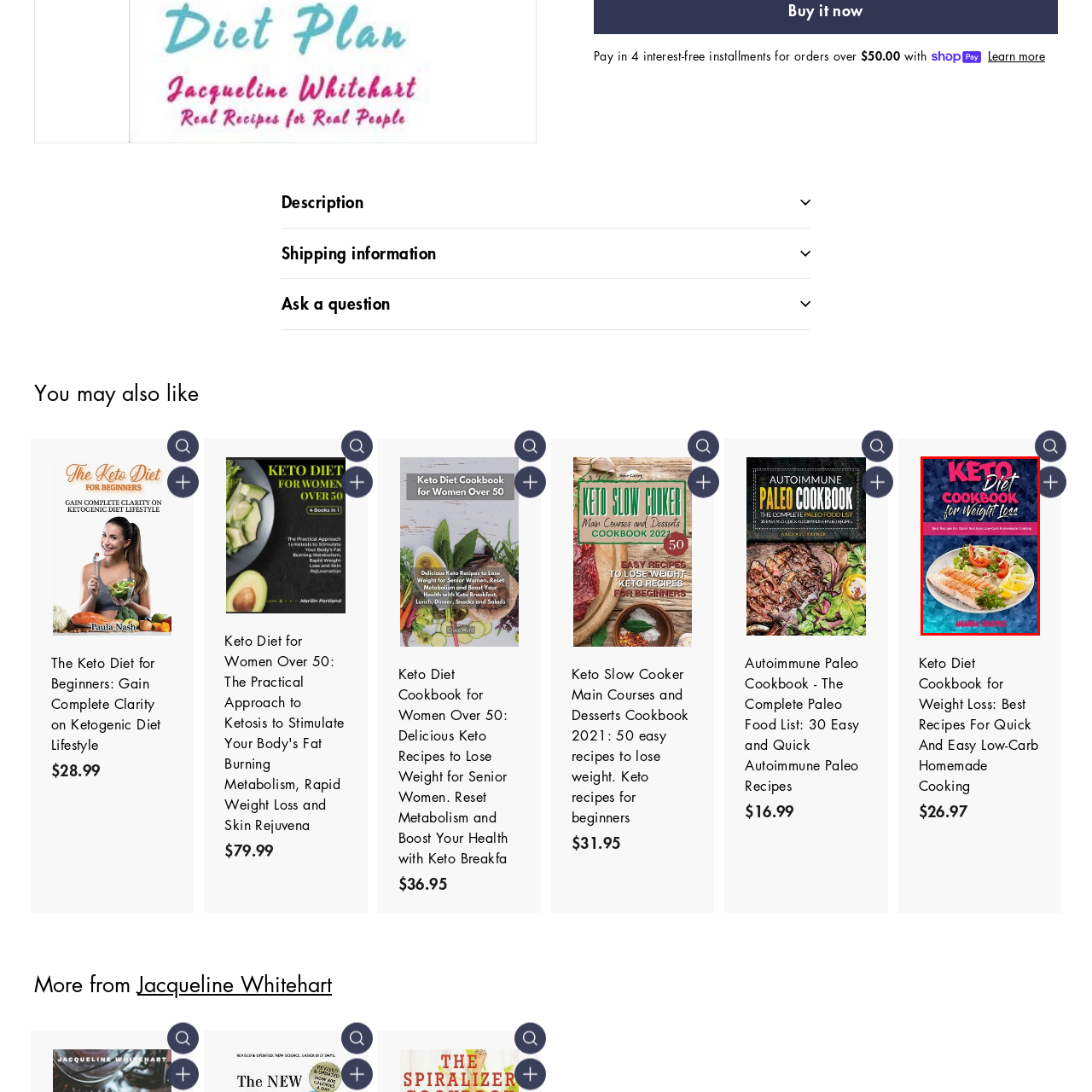Offer a detailed explanation of the scene within the red bounding box.

The image features the cover of the "Keto Diet Cookbook for Weight Loss" by Amanda Brooks. The cover is visually appealing, showcasing a vibrant, textured background in shades of blue. In the foreground, a beautifully presented plate of grilled salmon garnished with fresh salad, lemon, and tomato slices makes it both appetizing and illustrative of the cookbook's content. 

The title, prominently displayed in bold pink font, conveys the book's focus on keto diet recipes designed for weight loss, while the subtitle emphasizes that it includes quick and easy low-carb cooking ideas. This cookbook aims to cater to individuals seeking healthy and delicious meal options within the ketogenic diet framework.